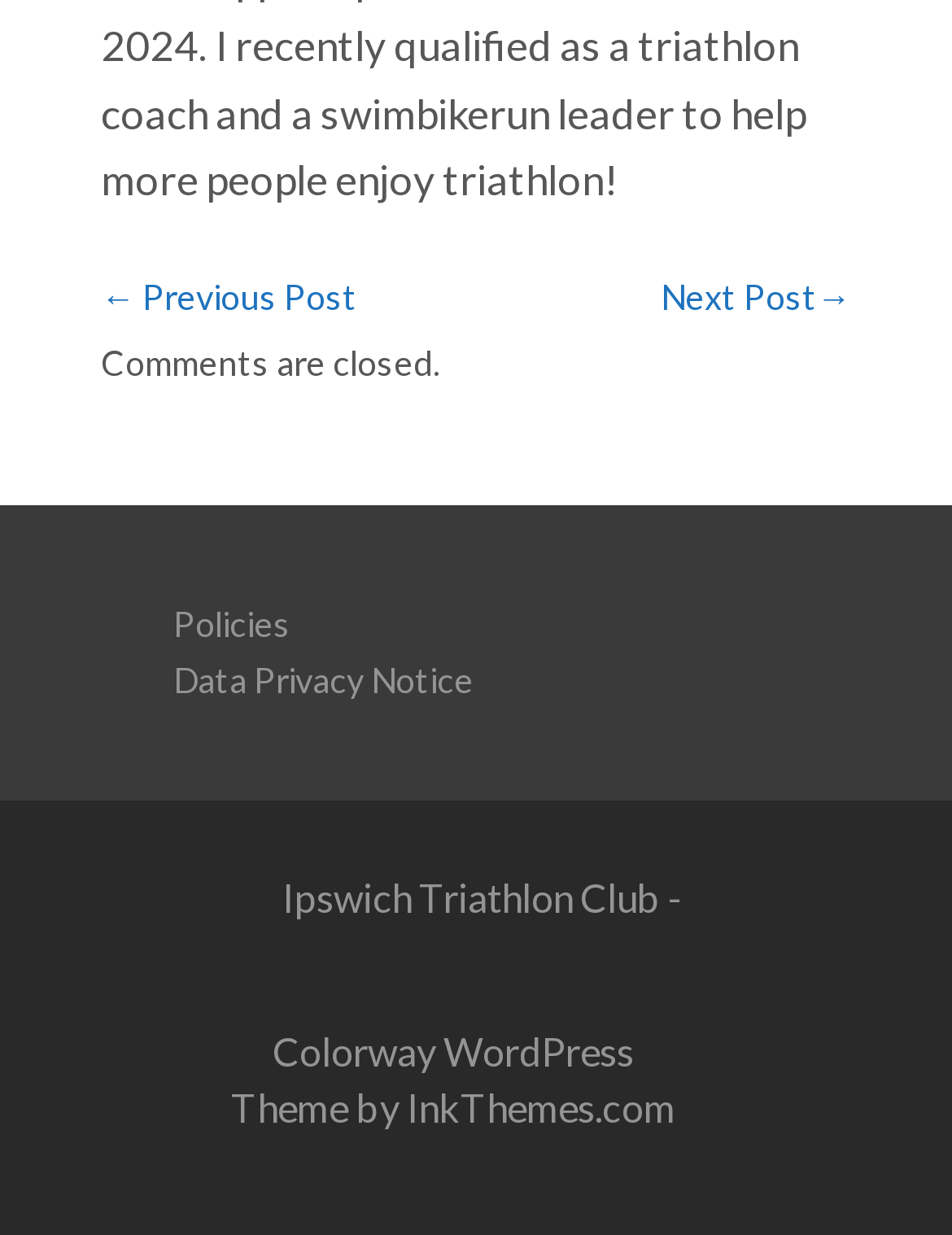What is the purpose of the '← Previous Post' link?
Look at the image and provide a short answer using one word or a phrase.

To navigate to previous post